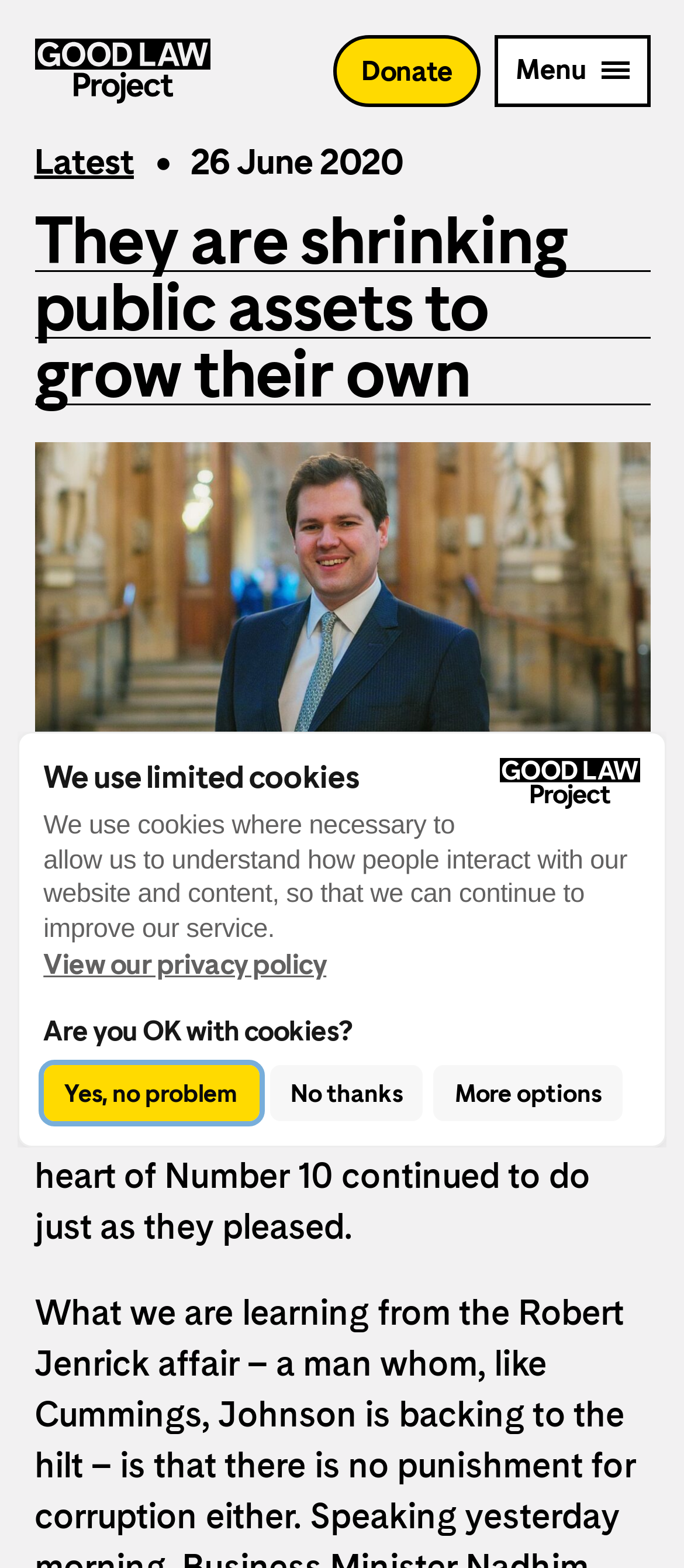Could you specify the bounding box coordinates for the clickable section to complete the following instruction: "Donate"?

[0.487, 0.022, 0.703, 0.068]